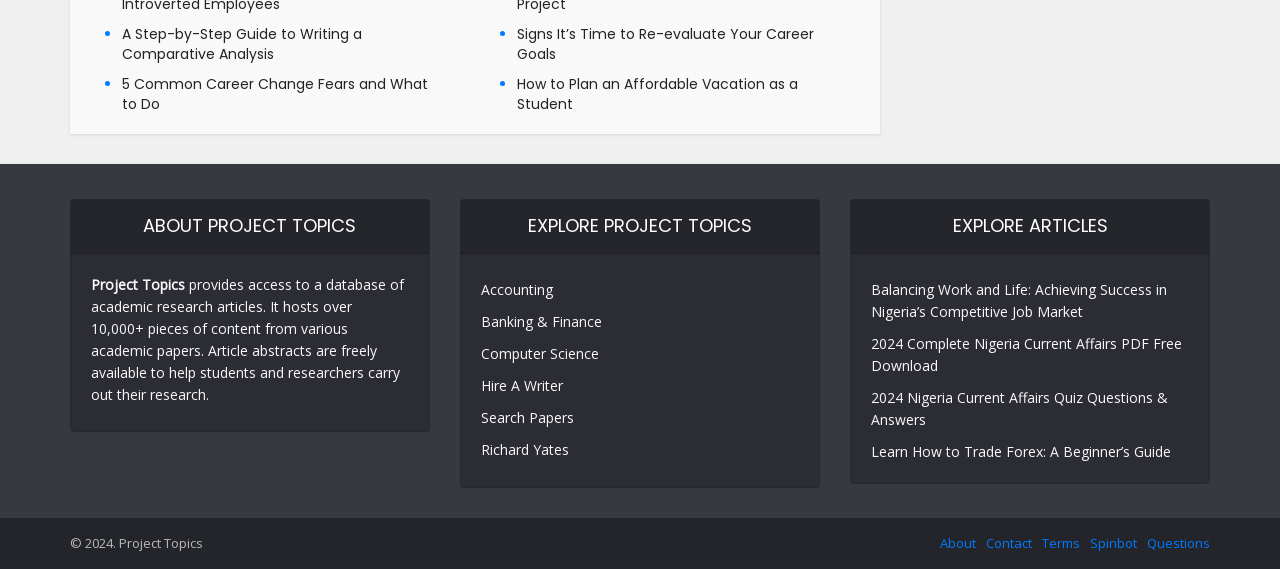Show the bounding box coordinates for the element that needs to be clicked to execute the following instruction: "Learn about project topics". Provide the coordinates in the form of four float numbers between 0 and 1, i.e., [left, top, right, bottom].

[0.071, 0.483, 0.316, 0.71]